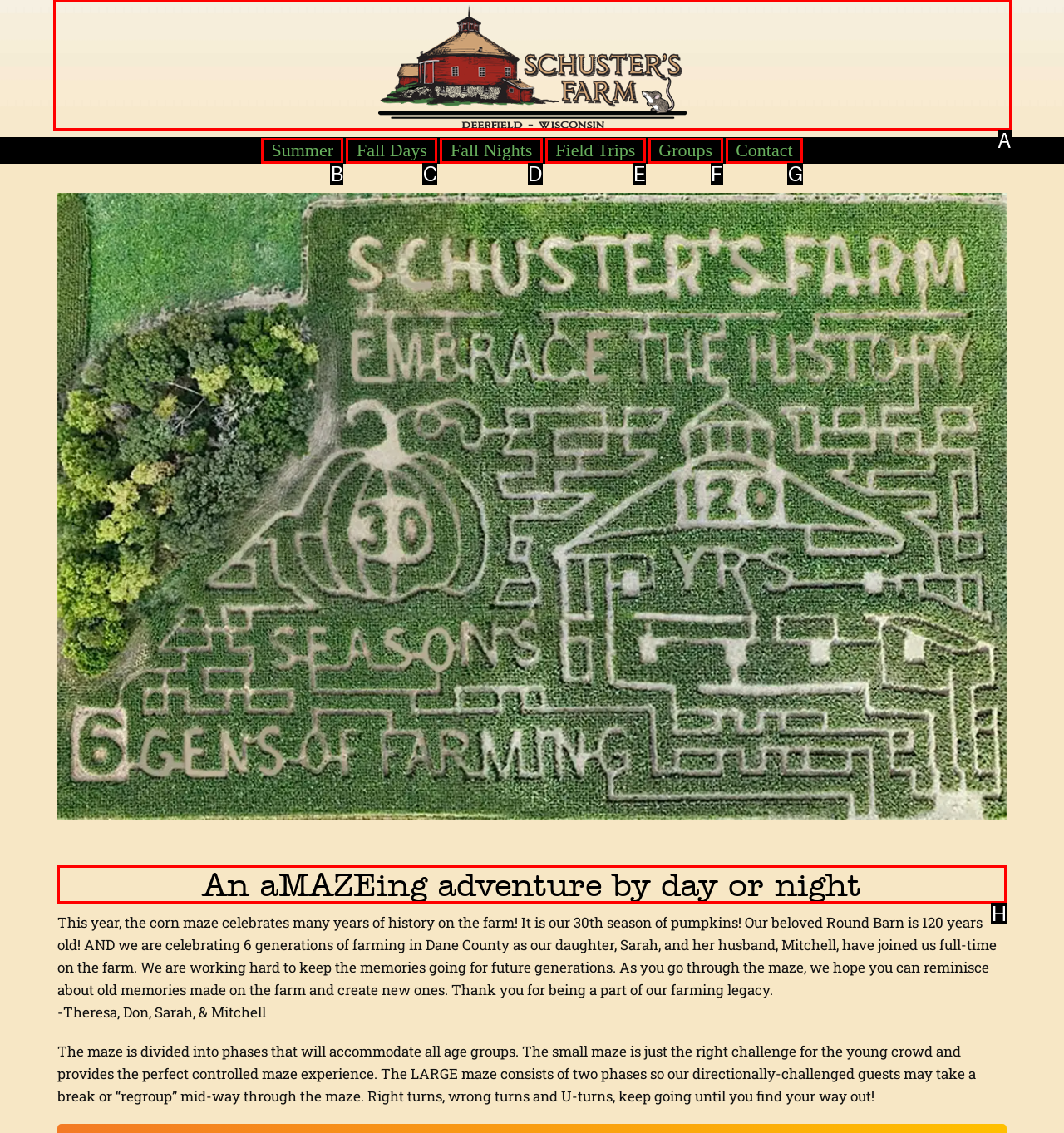Choose the letter that corresponds to the correct button to accomplish the task: view the corn maze information
Reply with the letter of the correct selection only.

H